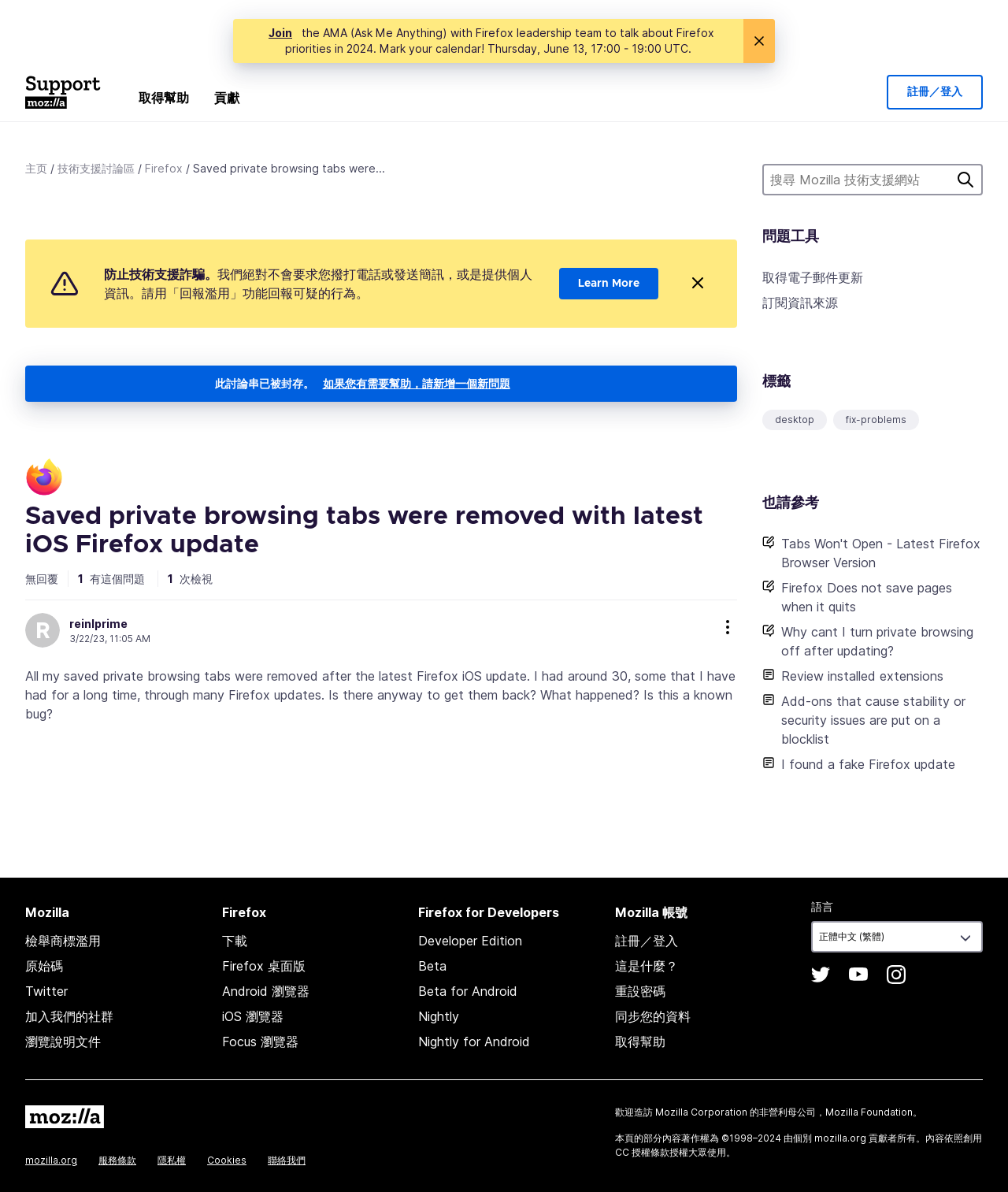Locate the bounding box coordinates of the element you need to click to accomplish the task described by this instruction: "Respond to Home Affairs Committee biased inquiry on prostitution".

None